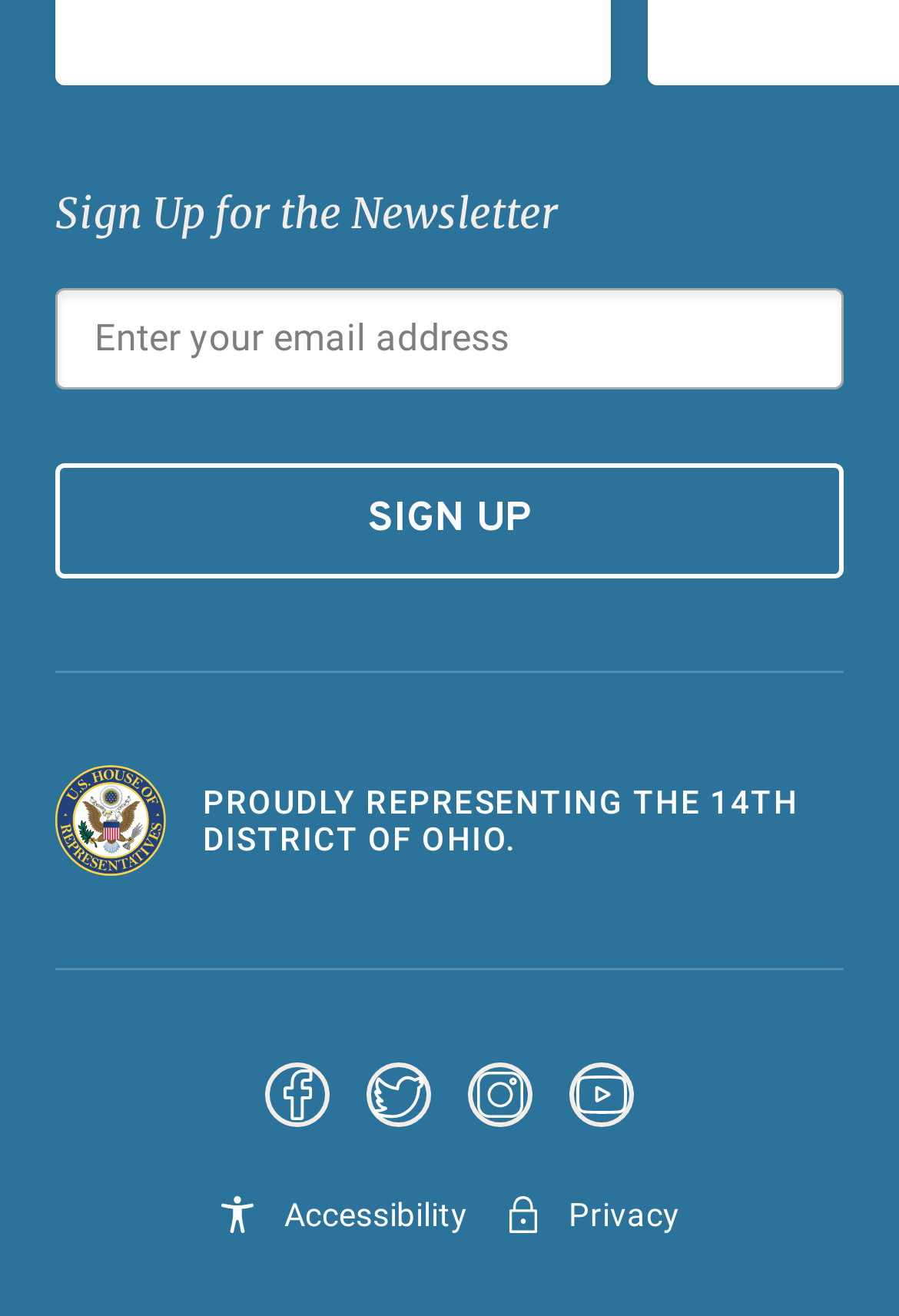How many social media links are present?
Respond to the question with a single word or phrase according to the image.

4